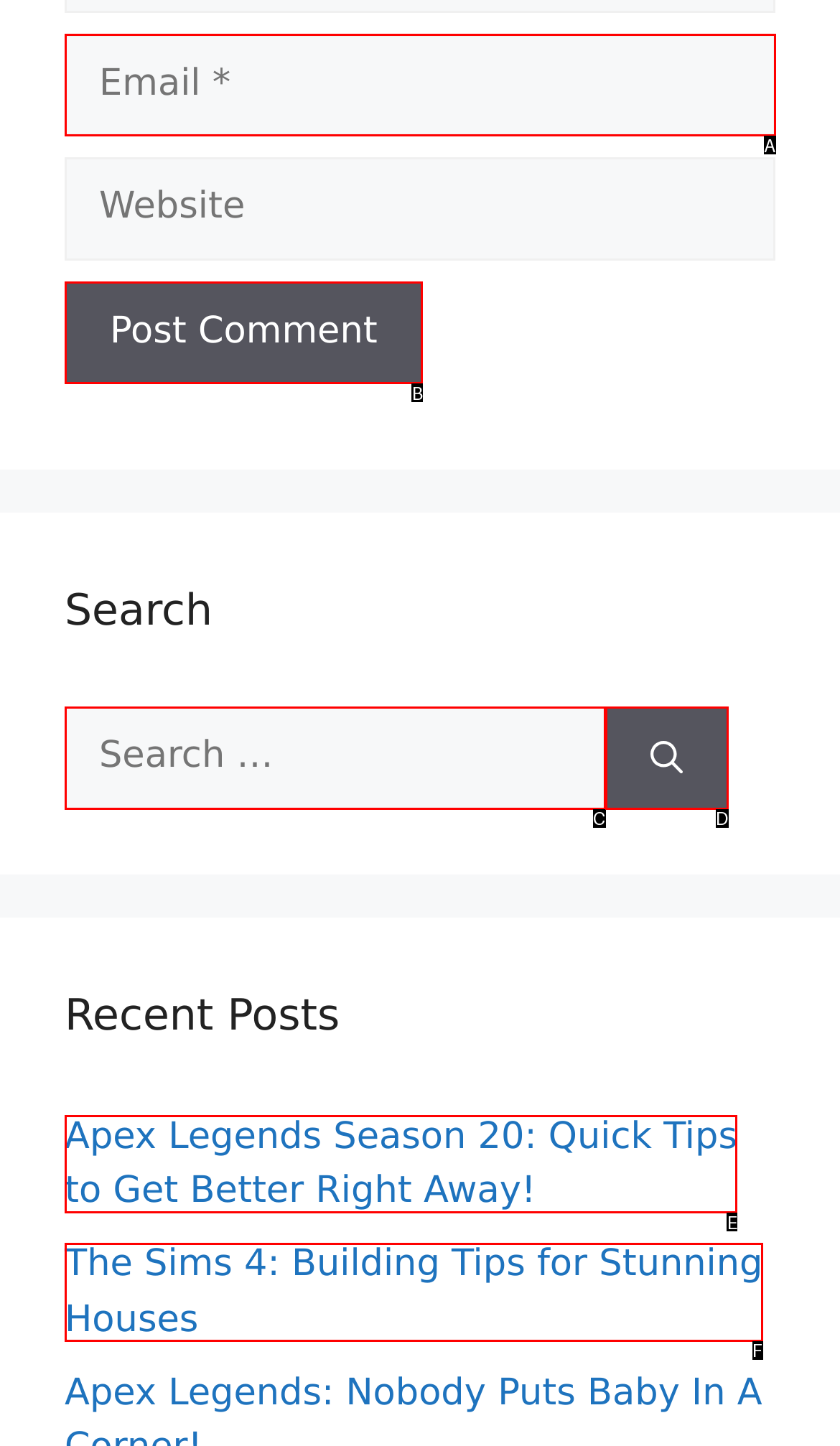From the given options, find the HTML element that fits the description: name="submit" value="Post Comment". Reply with the letter of the chosen element.

B